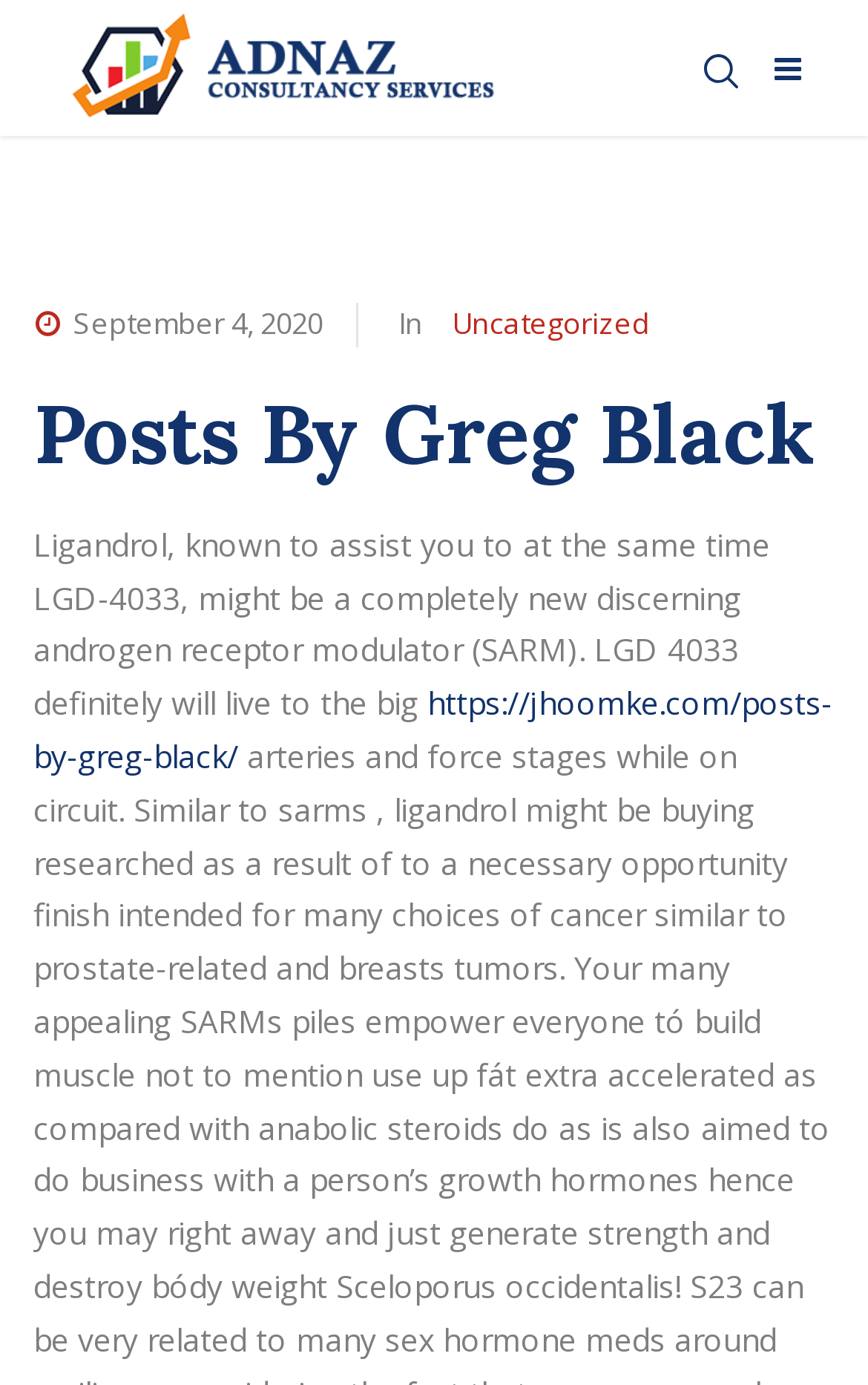What is the date of the post?
Provide a concise answer using a single word or phrase based on the image.

September 4, 2020